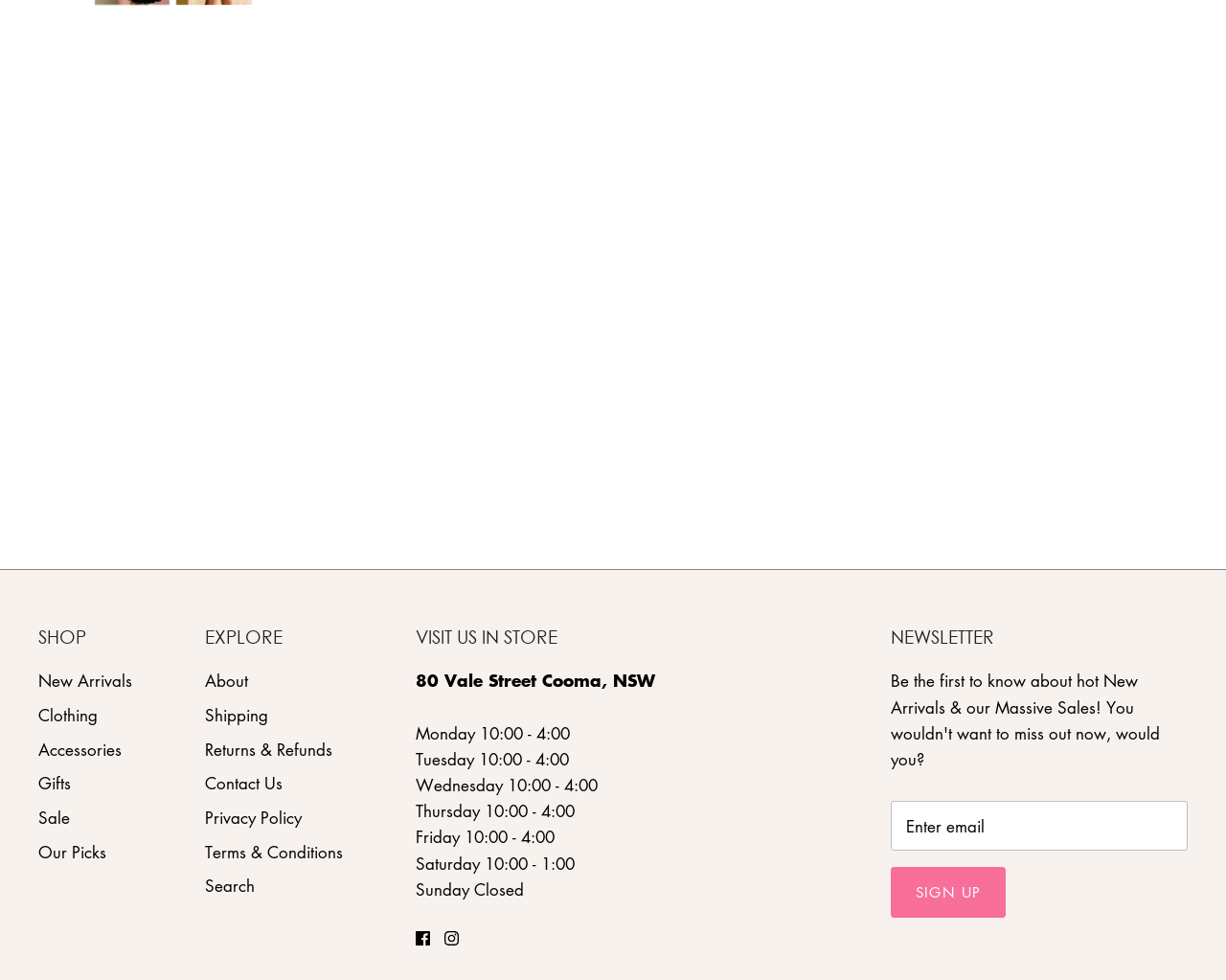Identify the bounding box coordinates of the clickable region to carry out the given instruction: "Search for products".

[0.167, 0.893, 0.208, 0.915]